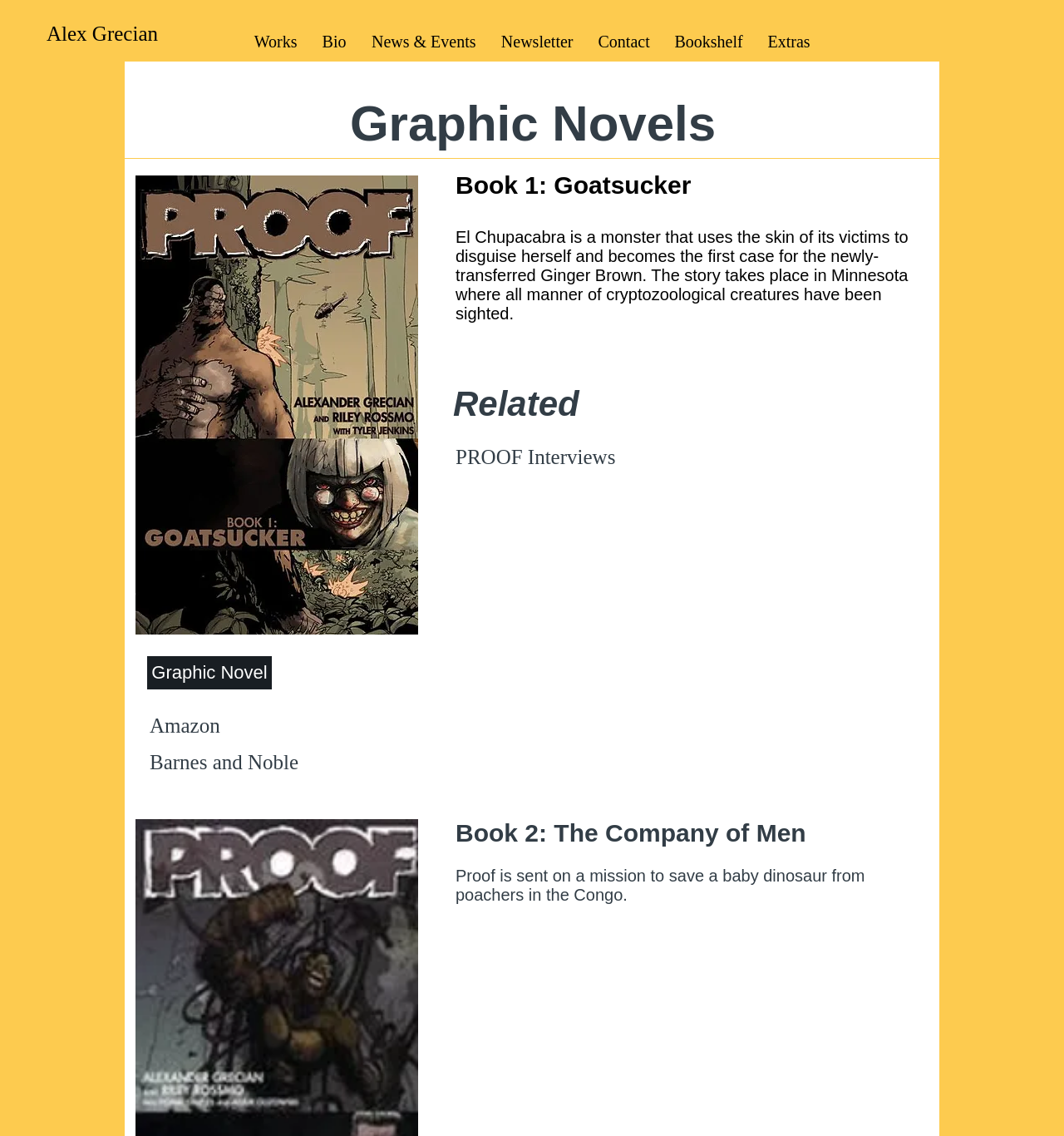Locate the bounding box coordinates of the clickable area needed to fulfill the instruction: "View Book 2: The Company of Men".

[0.428, 0.721, 0.862, 0.746]